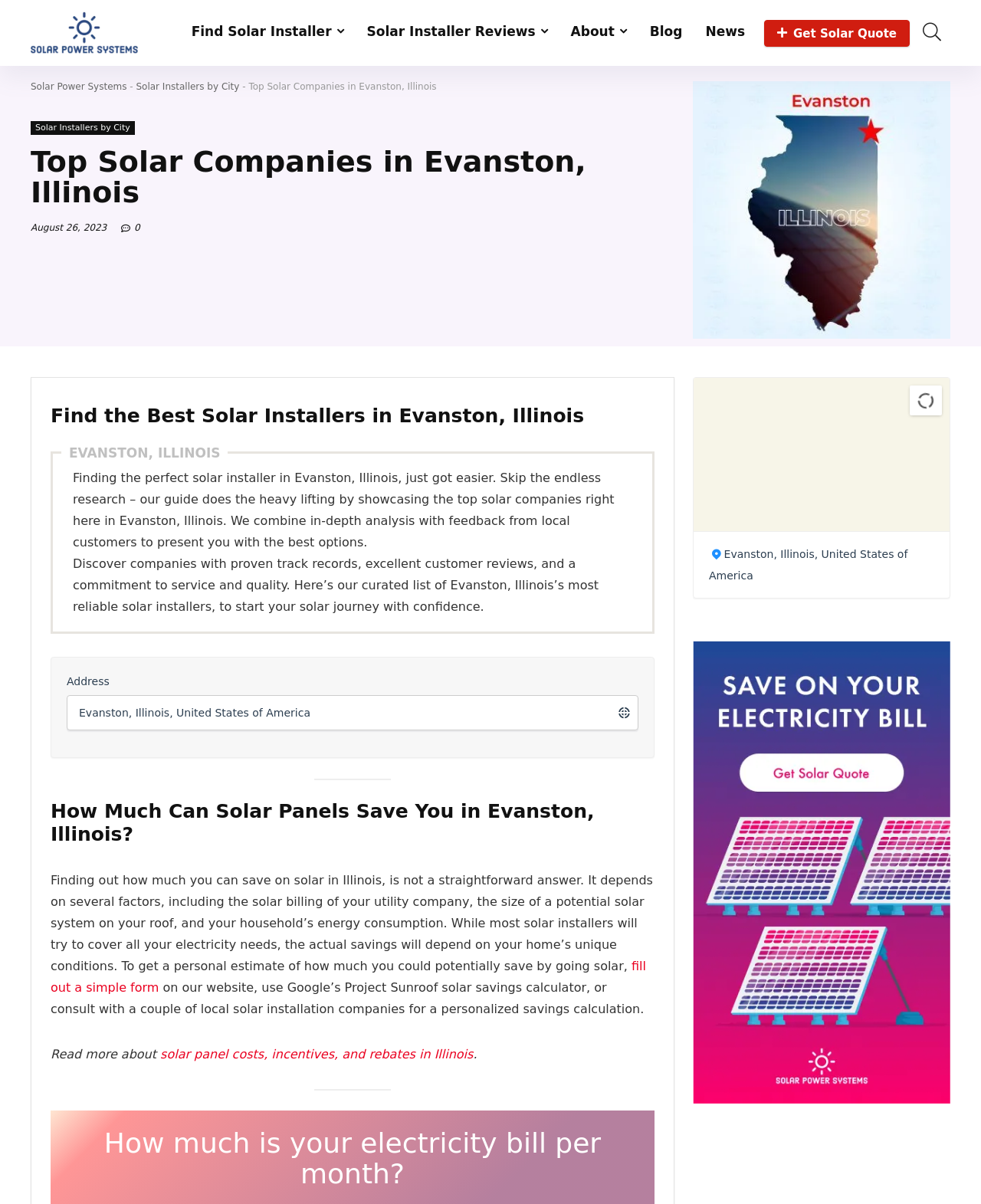Show the bounding box coordinates for the HTML element as described: "Parenting Playbook".

None